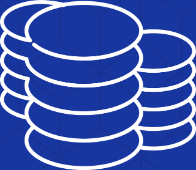Elaborate on the elements present in the image.

The image features a stylized graphic representation of stacked coins, depicted in a minimalist white outline against a deep blue background. This imagery evokes themes of finance, savings, or investments, suggesting a focus on economic aspects or perhaps financial services. Given its placement alongside the phrase "Easy Payment," it likely underscores a message related to accessible and straightforward financial transactions, promoting user-friendly payment options for potential customers. The overall design is clean and modern, reinforcing a professional and approachable brand identity.